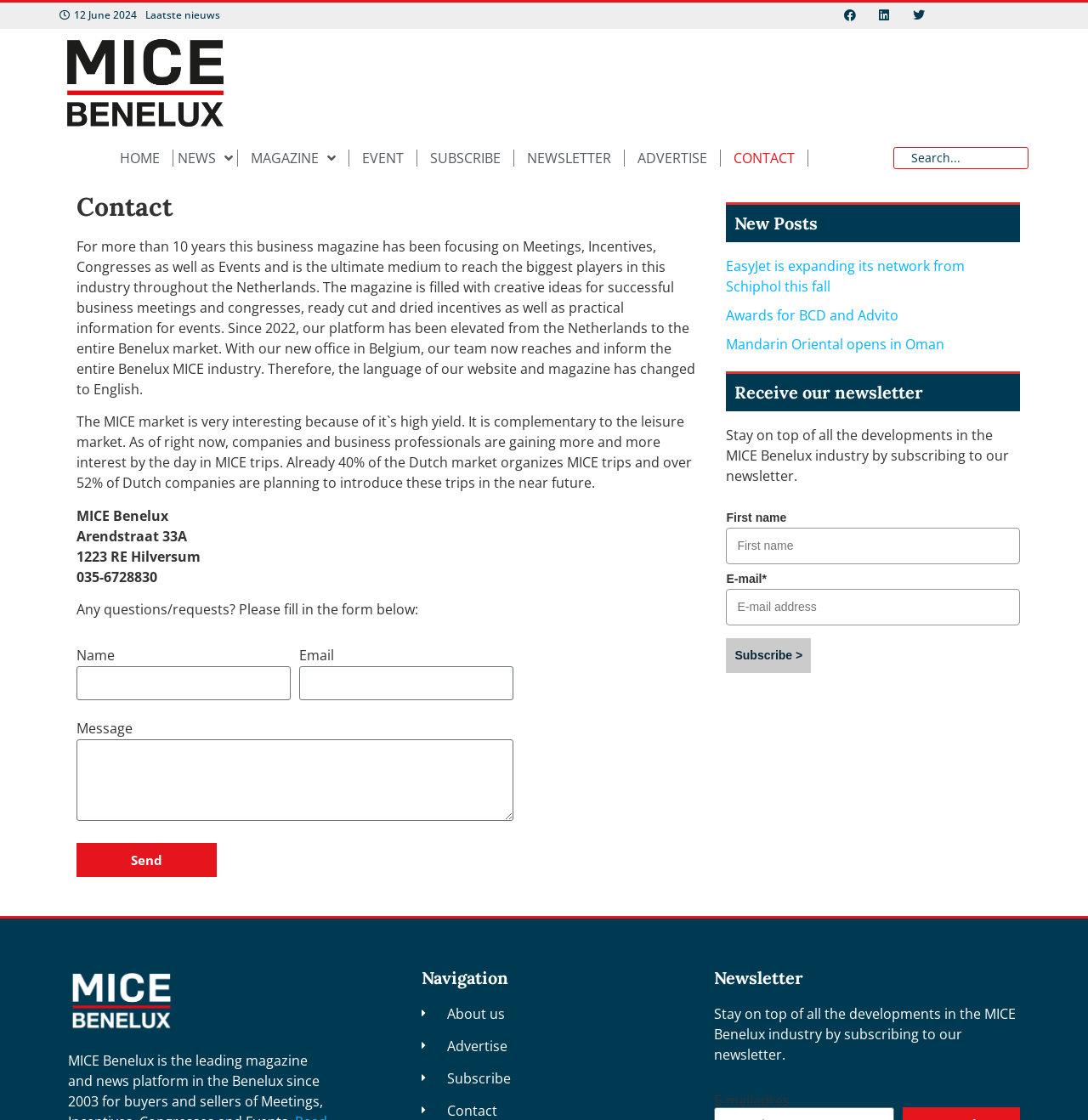Locate the bounding box coordinates of the segment that needs to be clicked to meet this instruction: "Fill in the contact form".

[0.07, 0.595, 0.267, 0.625]